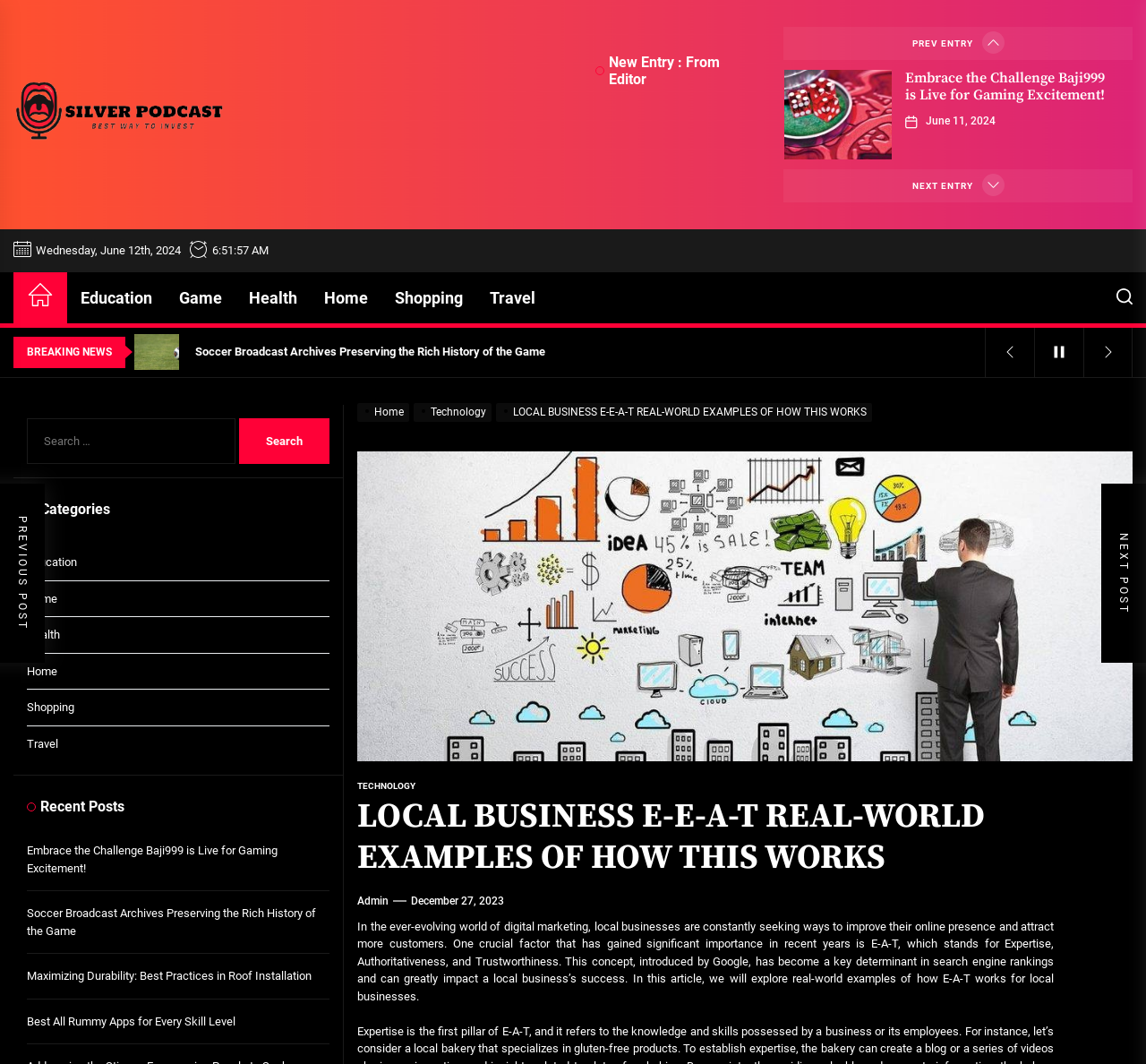Find the bounding box coordinates for the HTML element described as: "June 11, 2024". The coordinates should consist of four float values between 0 and 1, i.e., [left, top, right, bottom].

[0.808, 0.106, 0.869, 0.122]